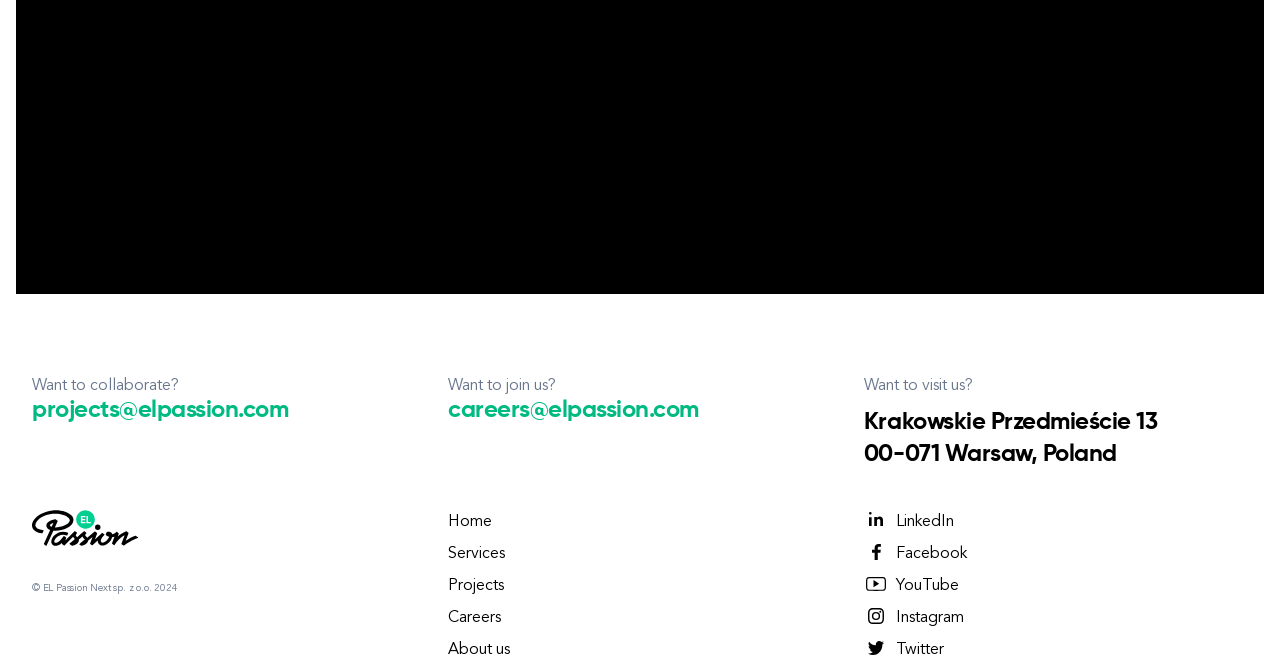Bounding box coordinates are given in the format (top-left x, top-left y, bottom-right x, bottom-right y). All values should be floating point numbers between 0 and 1. Provide the bounding box coordinate for the UI element described as: About us

[0.35, 0.961, 0.398, 0.997]